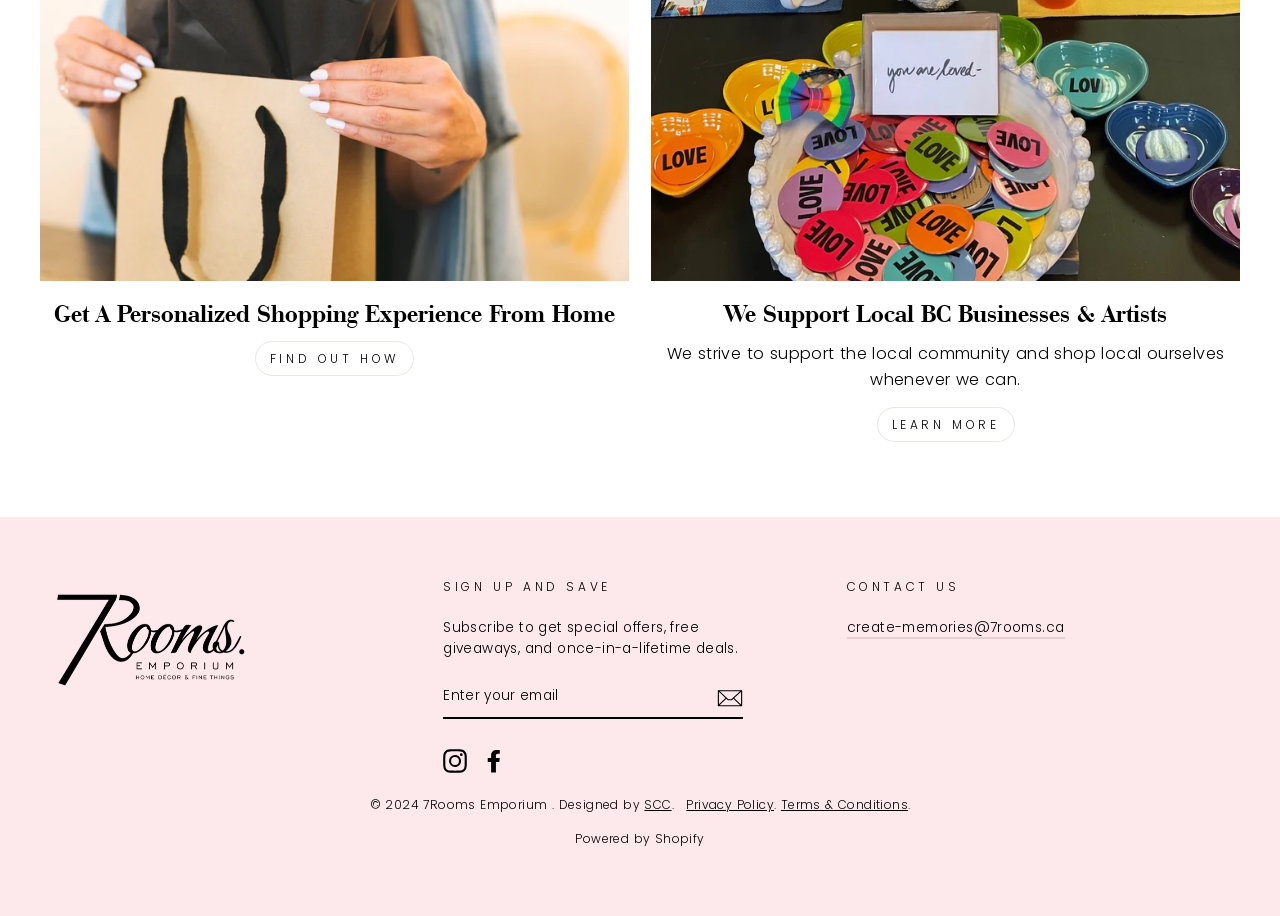Provide the bounding box coordinates of the UI element that matches the description: "Norwegian Mushroom Stroganoff".

None